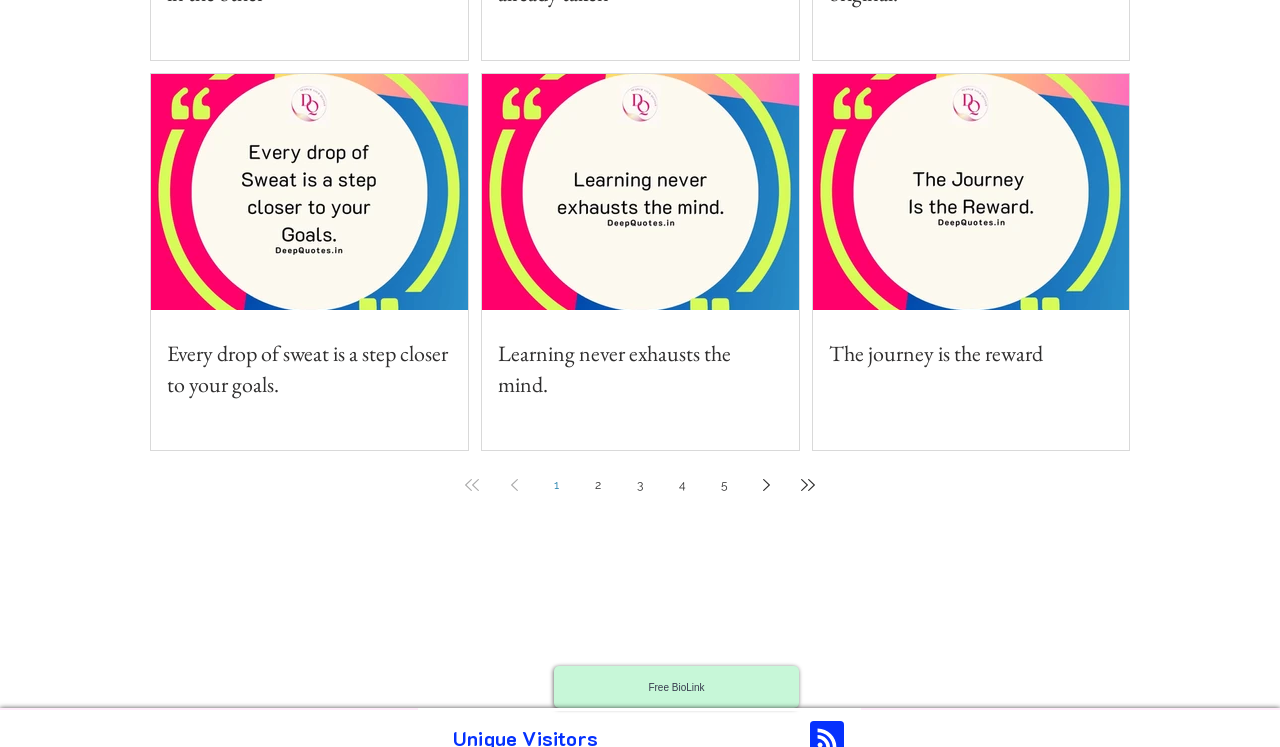Determine the bounding box coordinates of the clickable region to execute the instruction: "Get free BioLink". The coordinates should be four float numbers between 0 and 1, denoted as [left, top, right, bottom].

[0.433, 0.892, 0.624, 0.948]